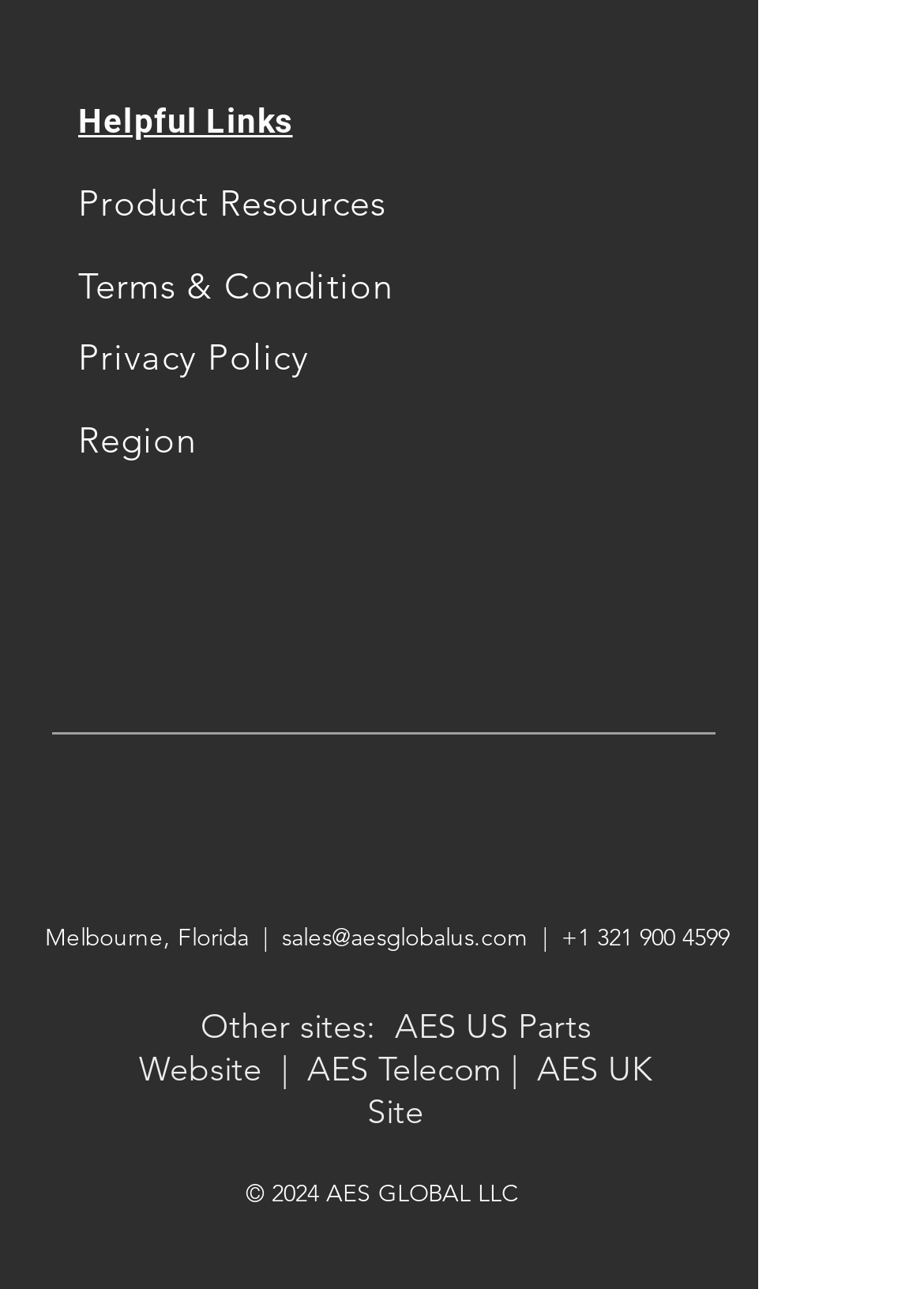Please analyze the image and give a detailed answer to the question:
How many social media links are there?

The number of social media links can be determined by counting the child link elements of the list element with the description 'Social Bar'. There are 6 child link elements, each representing a different social media platform.